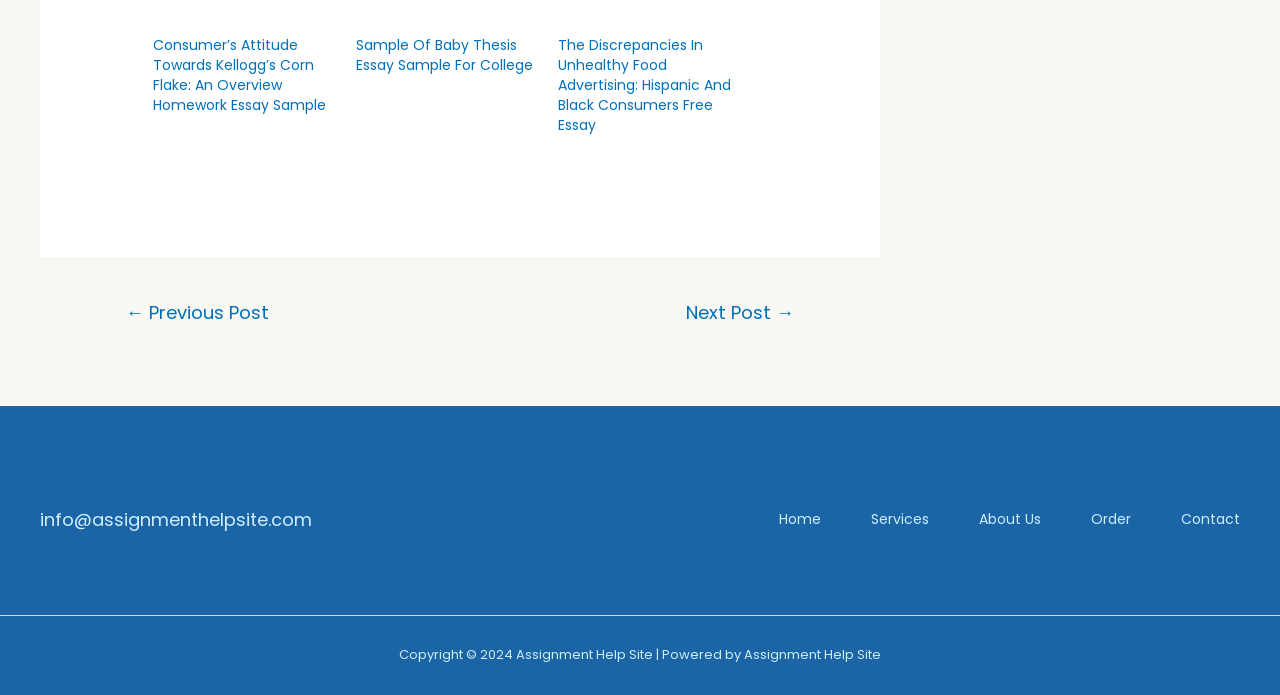Answer the question briefly using a single word or phrase: 
What is the contact email address of the website?

info@assignmenthelpsite.com